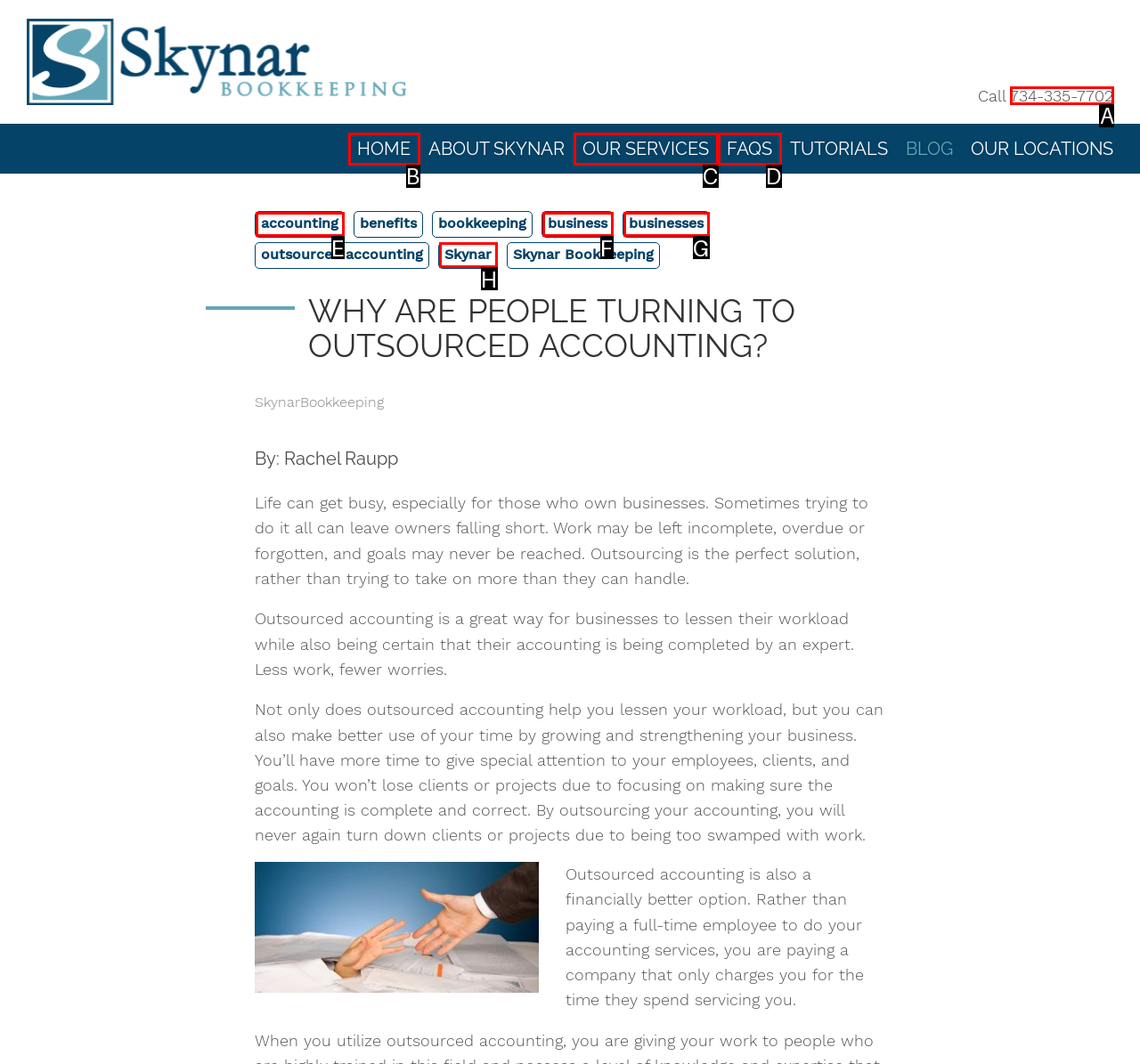Tell me which one HTML element I should click to complete the following task: Check FAQs
Answer with the option's letter from the given choices directly.

None